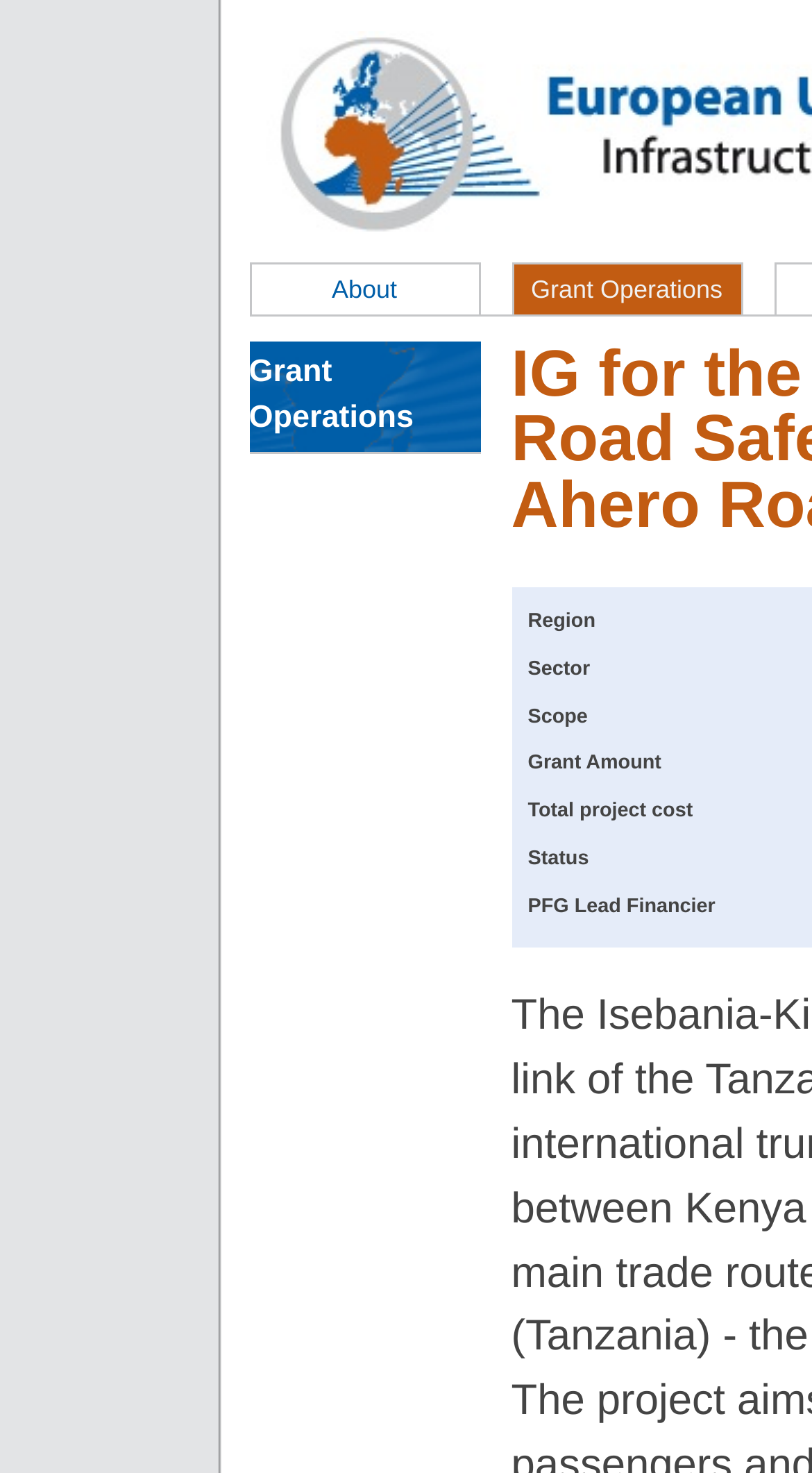How many links are in the top navigation bar?
Look at the image and respond with a single word or a short phrase.

2